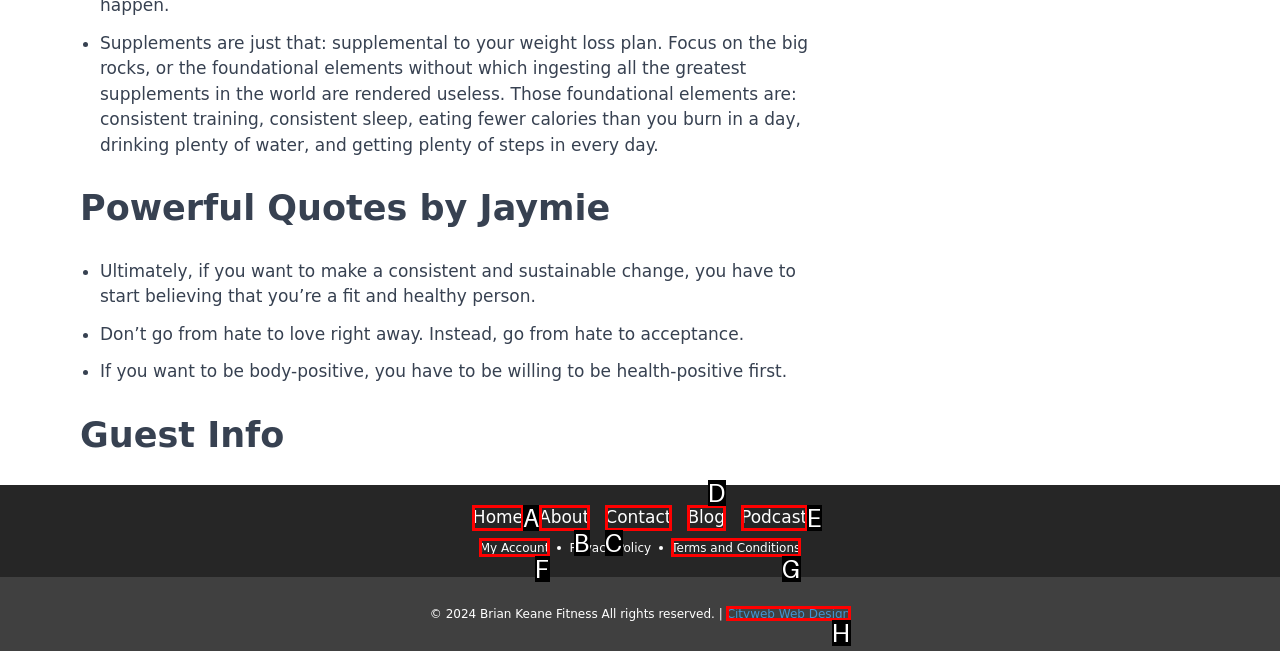Identify the HTML element that corresponds to the description: Terms and Conditions
Provide the letter of the matching option from the given choices directly.

G